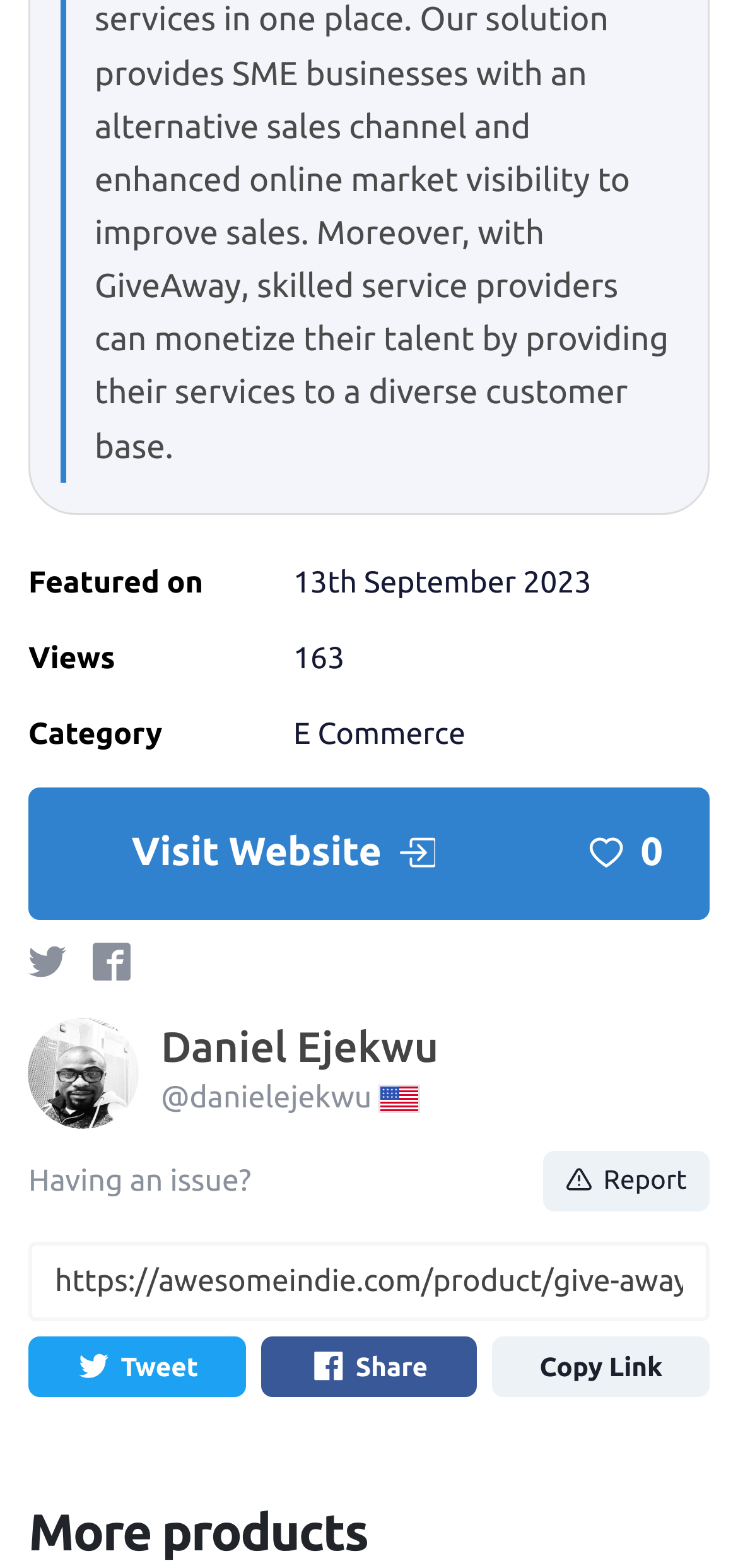What is the date the product was featured?
Could you give a comprehensive explanation in response to this question?

I determined the date the product was featured by looking at the description list detail element with the text '13th September 2023' which is associated with the term 'Featured on'.